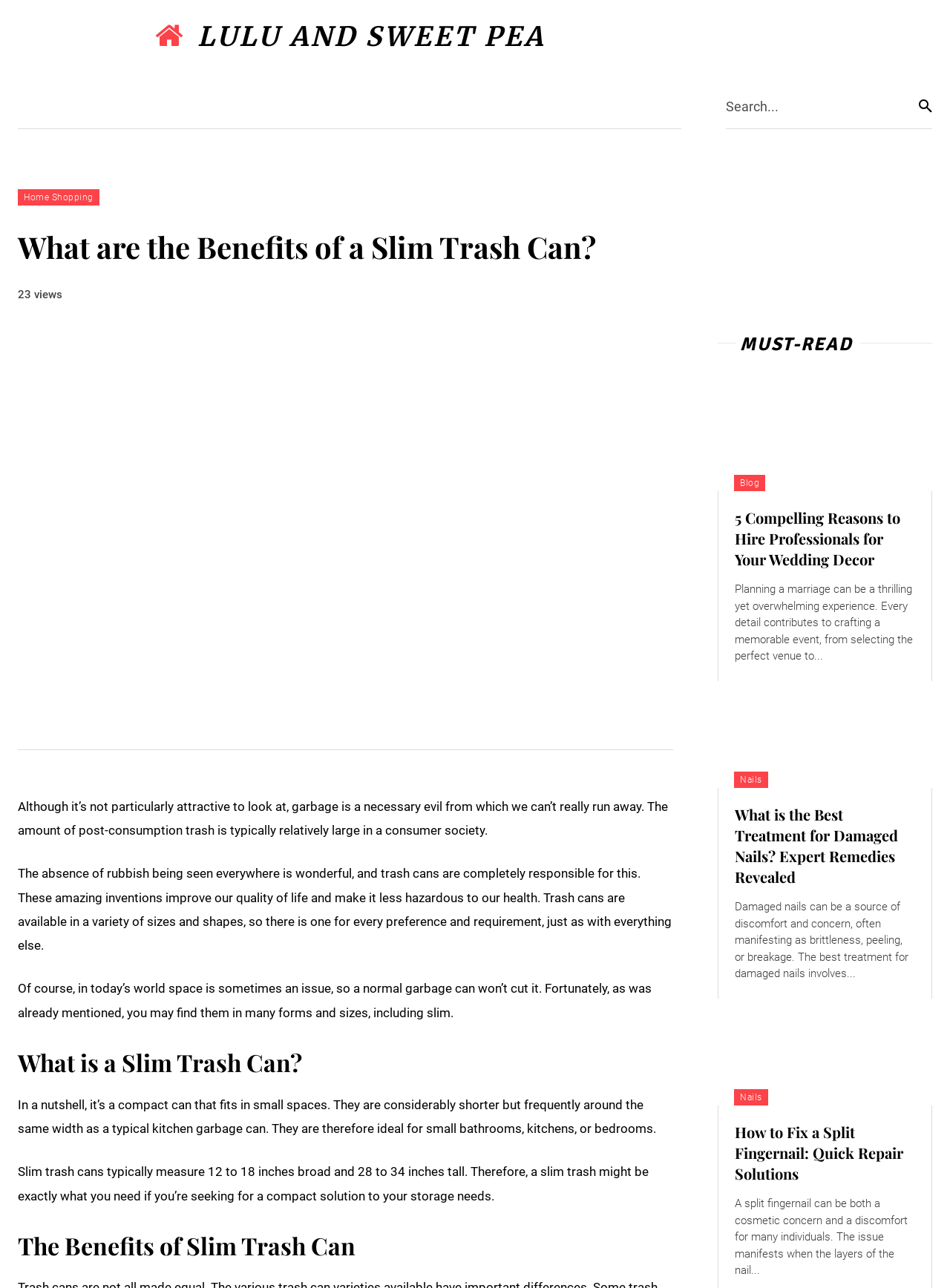Respond to the following query with just one word or a short phrase: 
What is the purpose of trash cans?

To improve quality of life and health